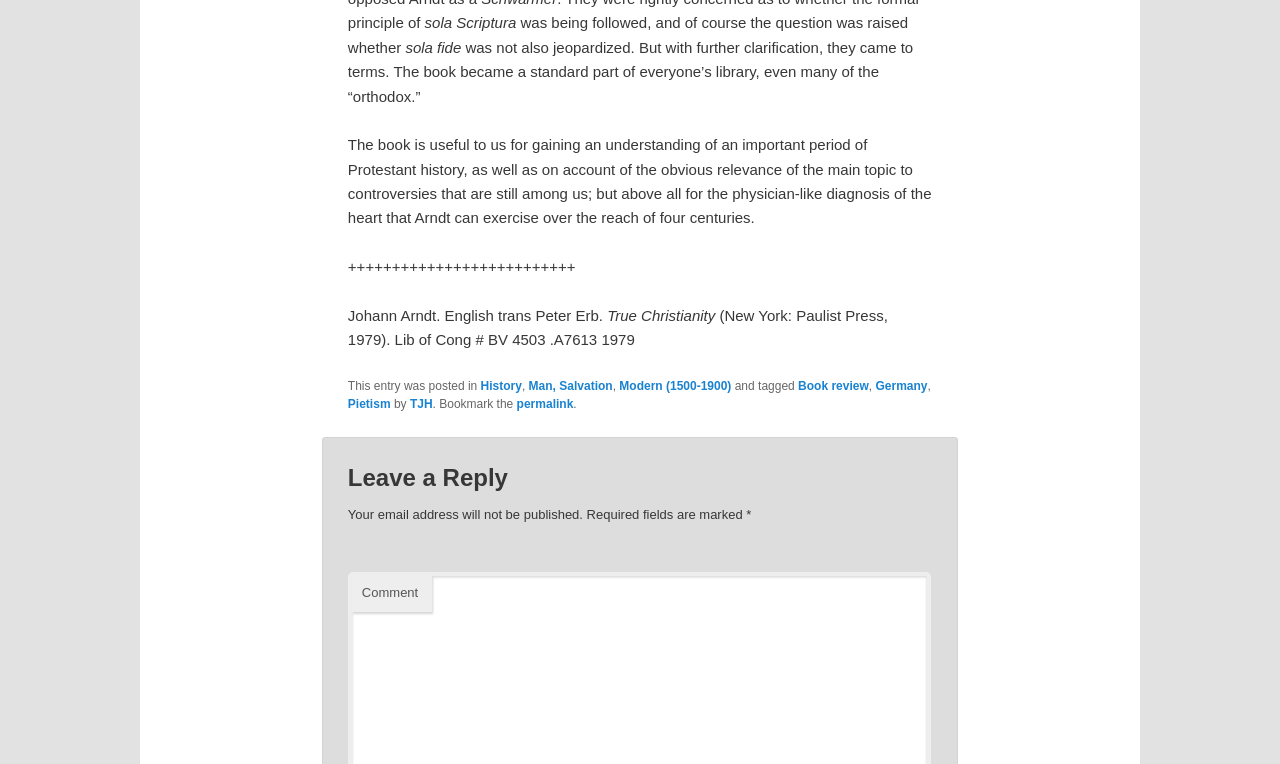Can you pinpoint the bounding box coordinates for the clickable element required for this instruction: "Click on the 'permalink' link"? The coordinates should be four float numbers between 0 and 1, i.e., [left, top, right, bottom].

[0.404, 0.52, 0.448, 0.538]